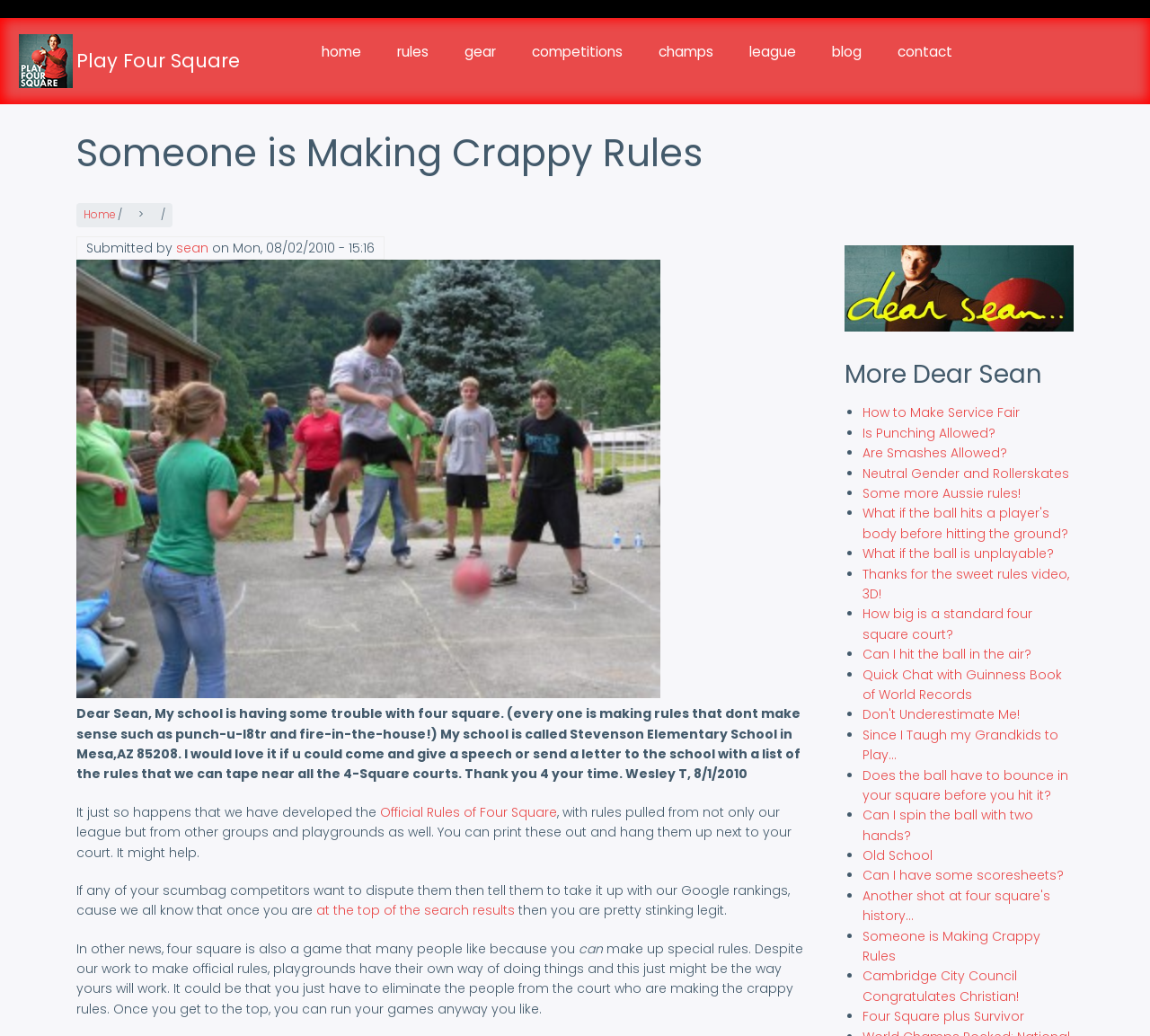Please identify the bounding box coordinates of the element on the webpage that should be clicked to follow this instruction: "Click the 'Home' link". The bounding box coordinates should be given as four float numbers between 0 and 1, formatted as [left, top, right, bottom].

[0.016, 0.033, 0.063, 0.085]